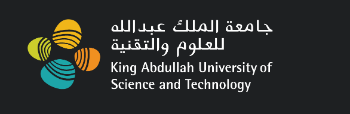Answer the question using only a single word or phrase: 
What languages are used to present the university's name?

Arabic and English